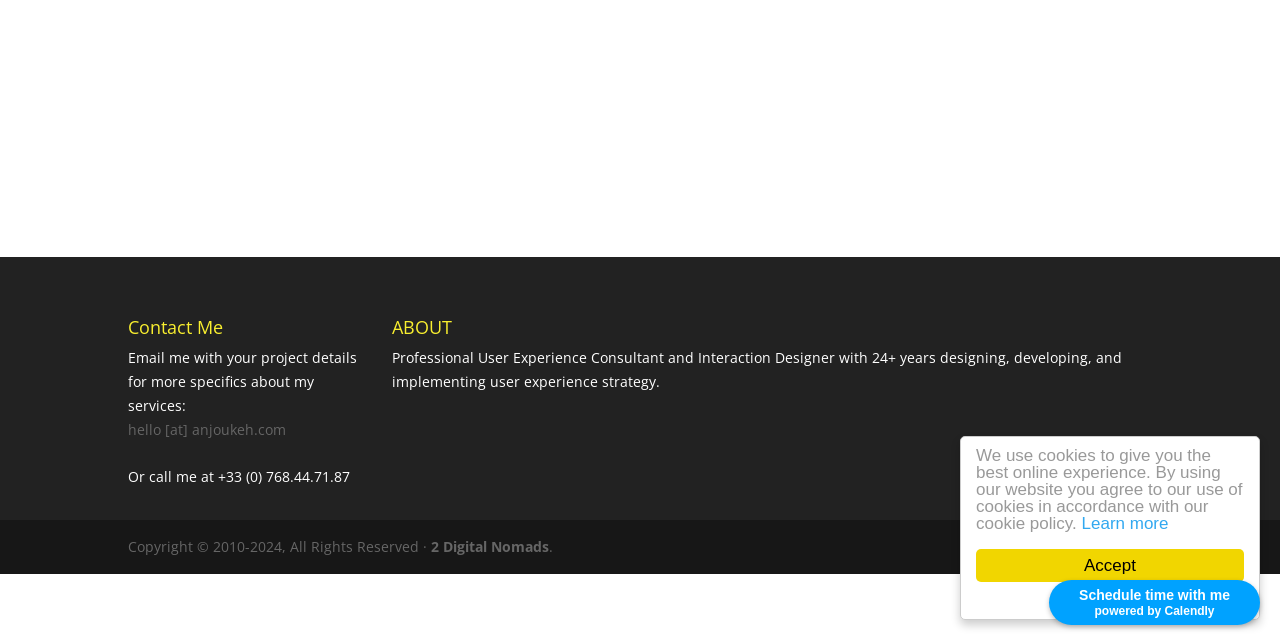From the screenshot, find the bounding box of the UI element matching this description: "2 Digital Nomads". Supply the bounding box coordinates in the form [left, top, right, bottom], each a float between 0 and 1.

[0.337, 0.839, 0.429, 0.869]